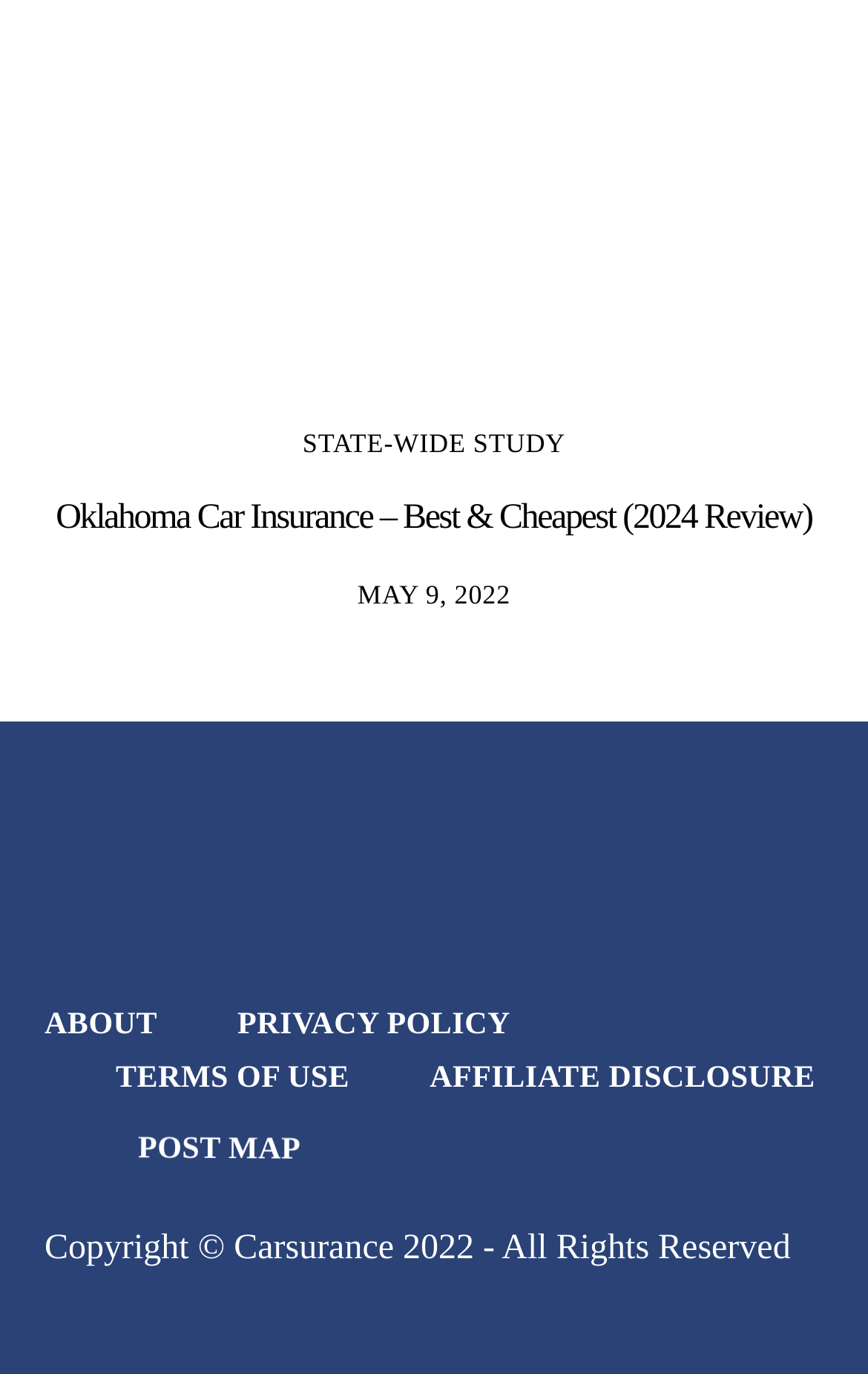What is the name of the website?
Provide a well-explained and detailed answer to the question.

I determined the name of the website by looking at the link element with the text 'Carsurance' and an image with the same name, which is likely the logo of the website.